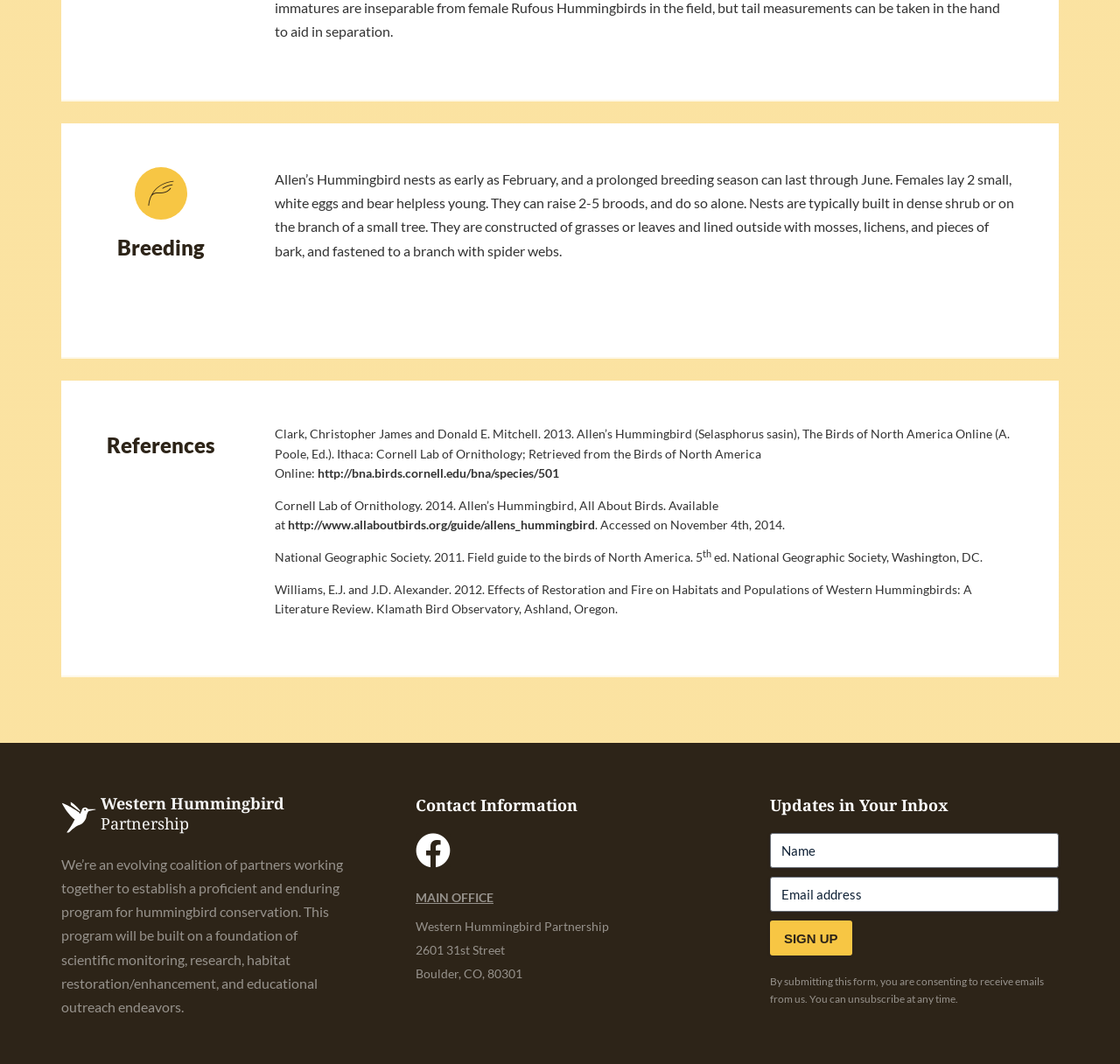Determine the bounding box coordinates for the HTML element mentioned in the following description: "name="input_3" placeholder="Email address"". The coordinates should be a list of four floats ranging from 0 to 1, represented as [left, top, right, bottom].

[0.687, 0.824, 0.945, 0.857]